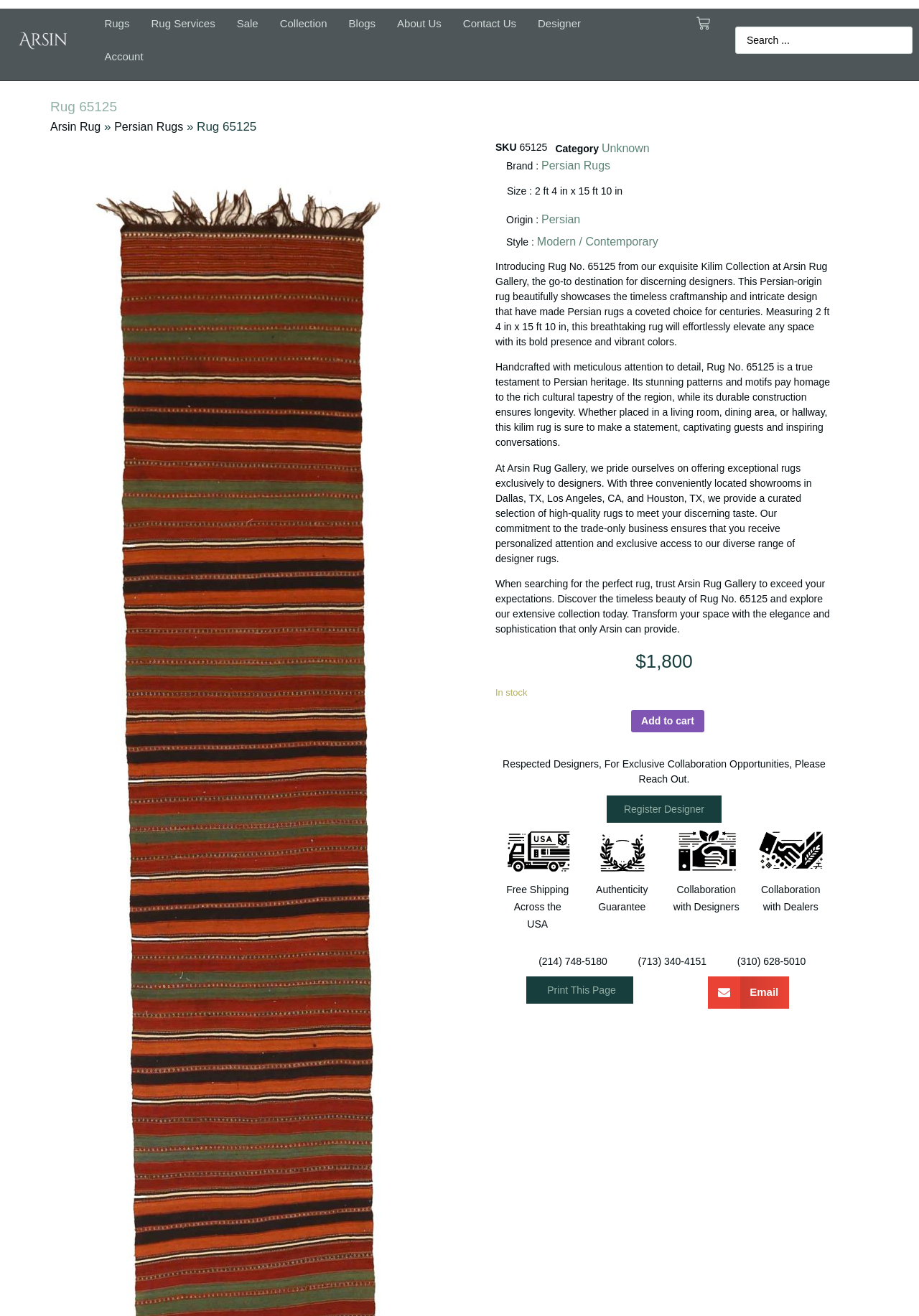Is the rug in stock?
Please provide a comprehensive answer to the question based on the webpage screenshot.

The availability of the rug is indicated by the text 'In stock' below the product description, which suggests that the rug is currently available for purchase.